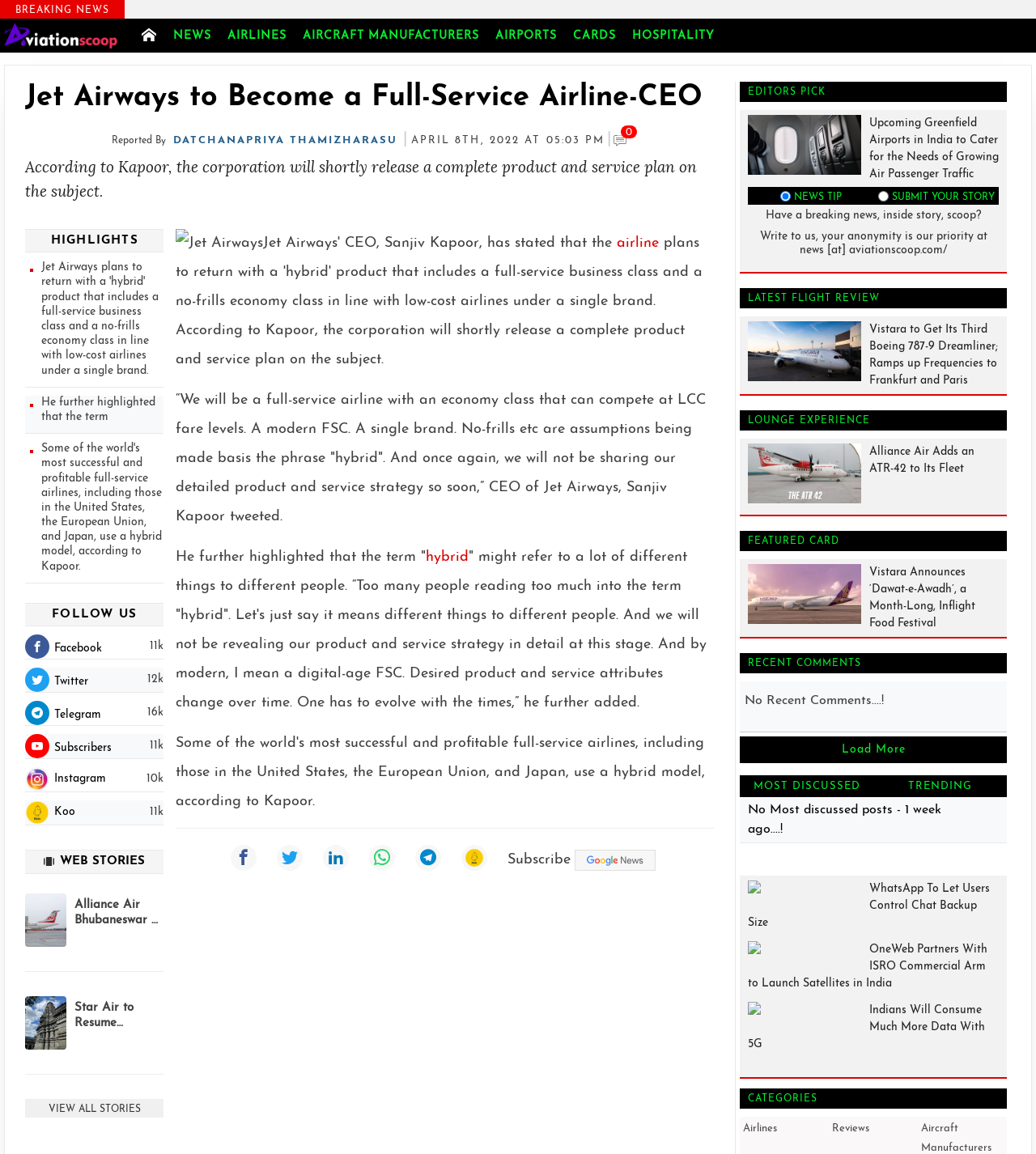Can you specify the bounding box coordinates of the area that needs to be clicked to fulfill the following instruction: "Follow on Facebook"?

[0.024, 0.55, 0.098, 0.571]